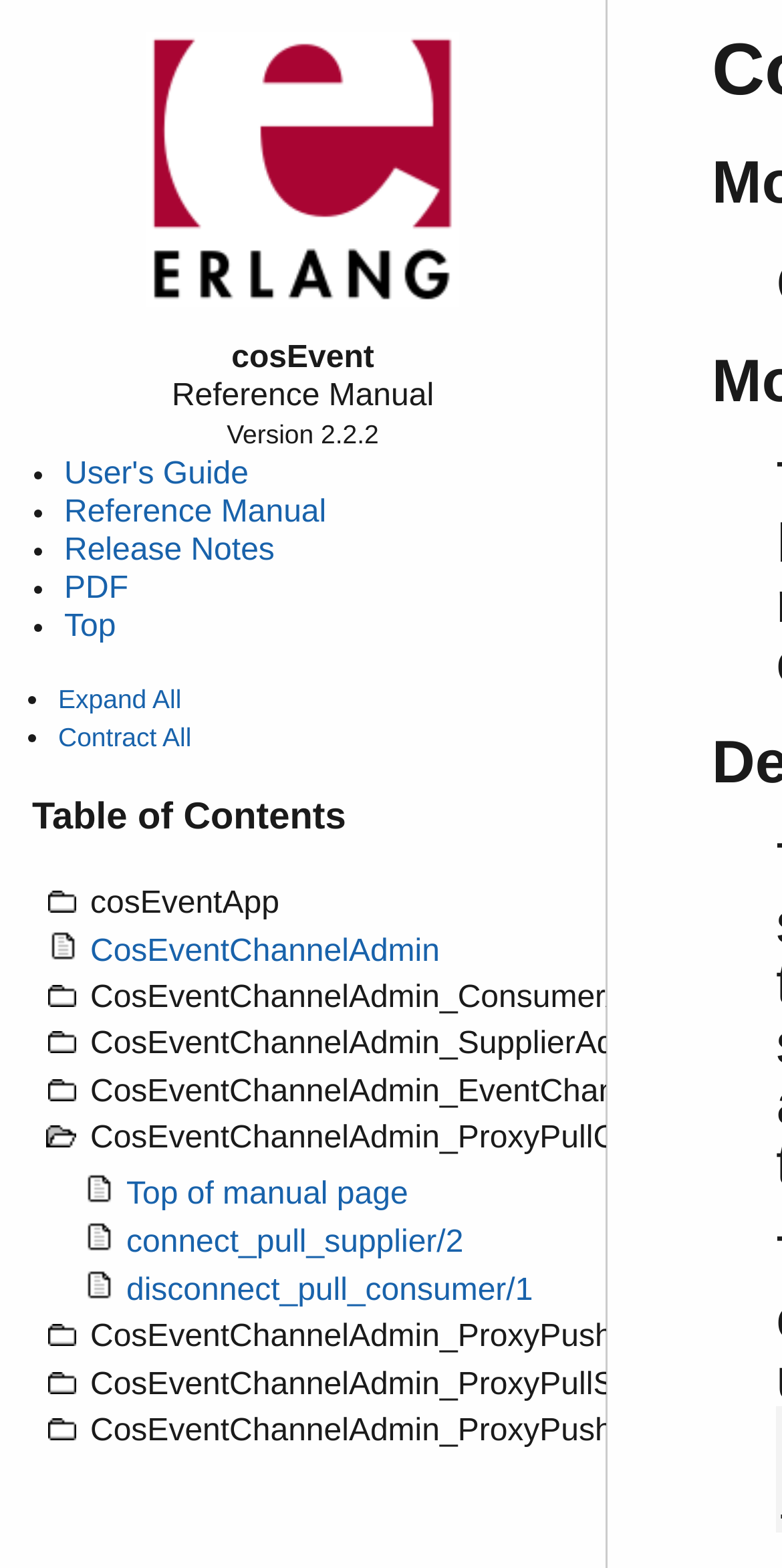Kindly determine the bounding box coordinates of the area that needs to be clicked to fulfill this instruction: "Click the 'Reference Manual' link".

[0.082, 0.316, 0.417, 0.337]